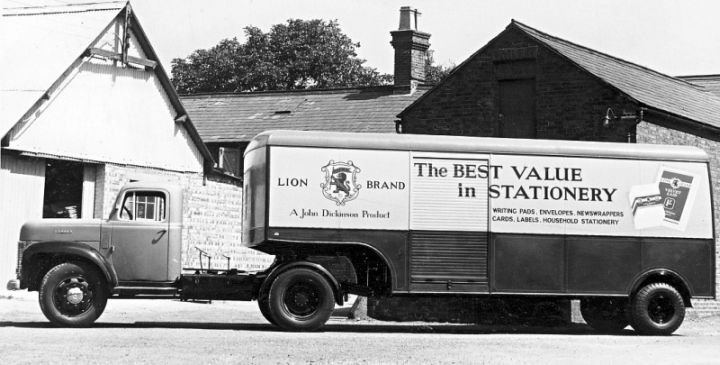What is advertised on the truck?
Give a single word or phrase answer based on the content of the image.

Lion Brand products